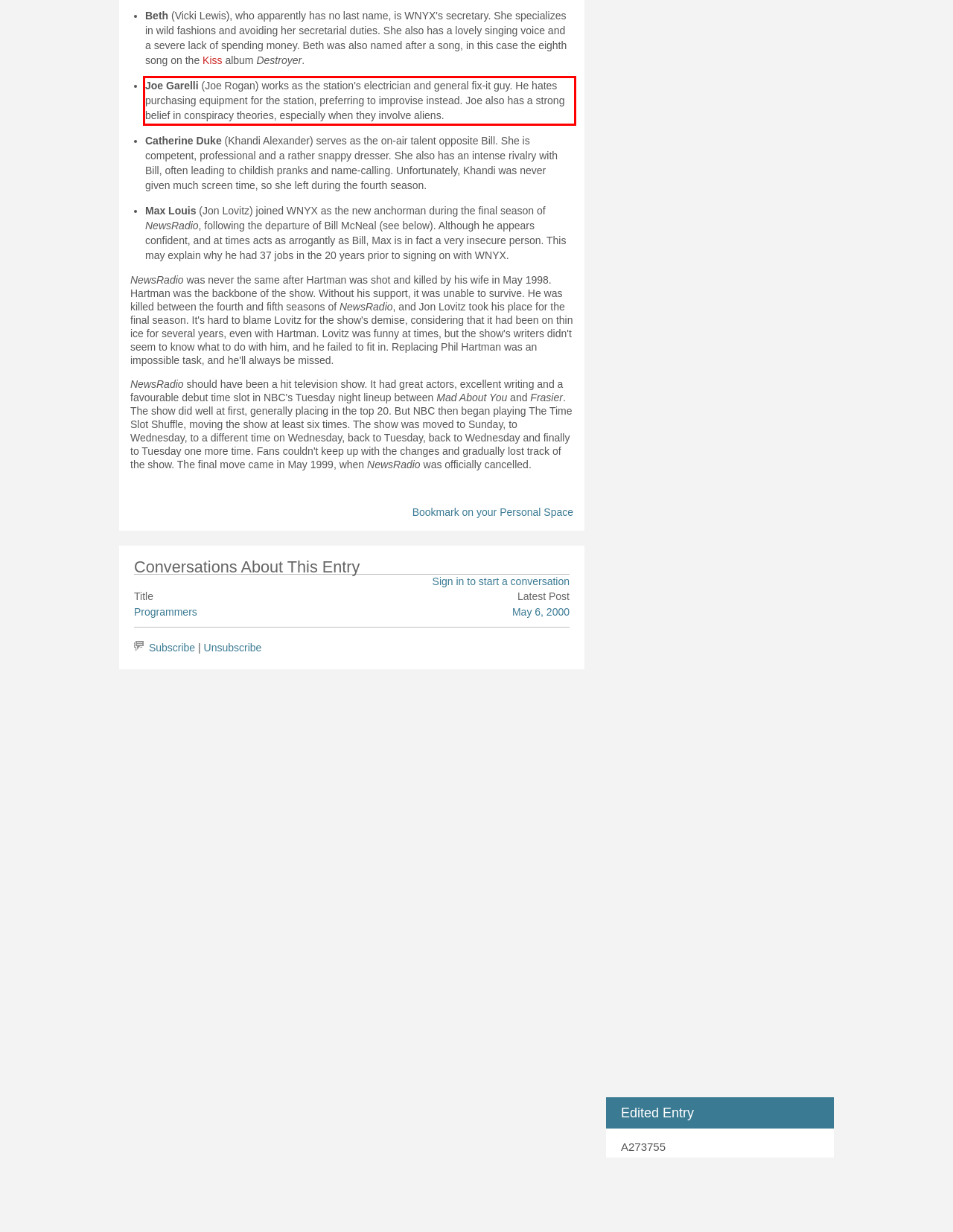Inspect the webpage screenshot that has a red bounding box and use OCR technology to read and display the text inside the red bounding box.

Joe Garelli (Joe Rogan) works as the station's electrician and general fix-it guy. He hates purchasing equipment for the station, preferring to improvise instead. Joe also has a strong belief in conspiracy theories, especially when they involve aliens.